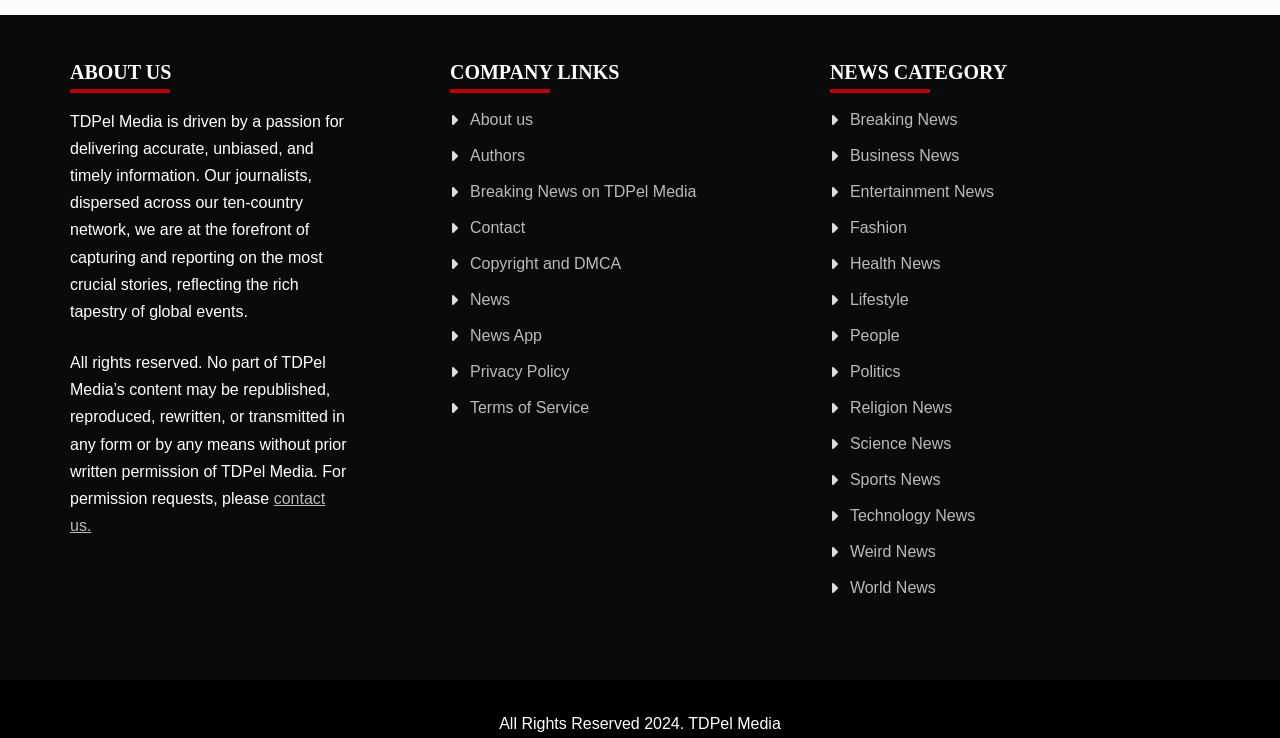Given the description of a UI element: "Breaking News", identify the bounding box coordinates of the matching element in the webpage screenshot.

[0.664, 0.15, 0.748, 0.173]